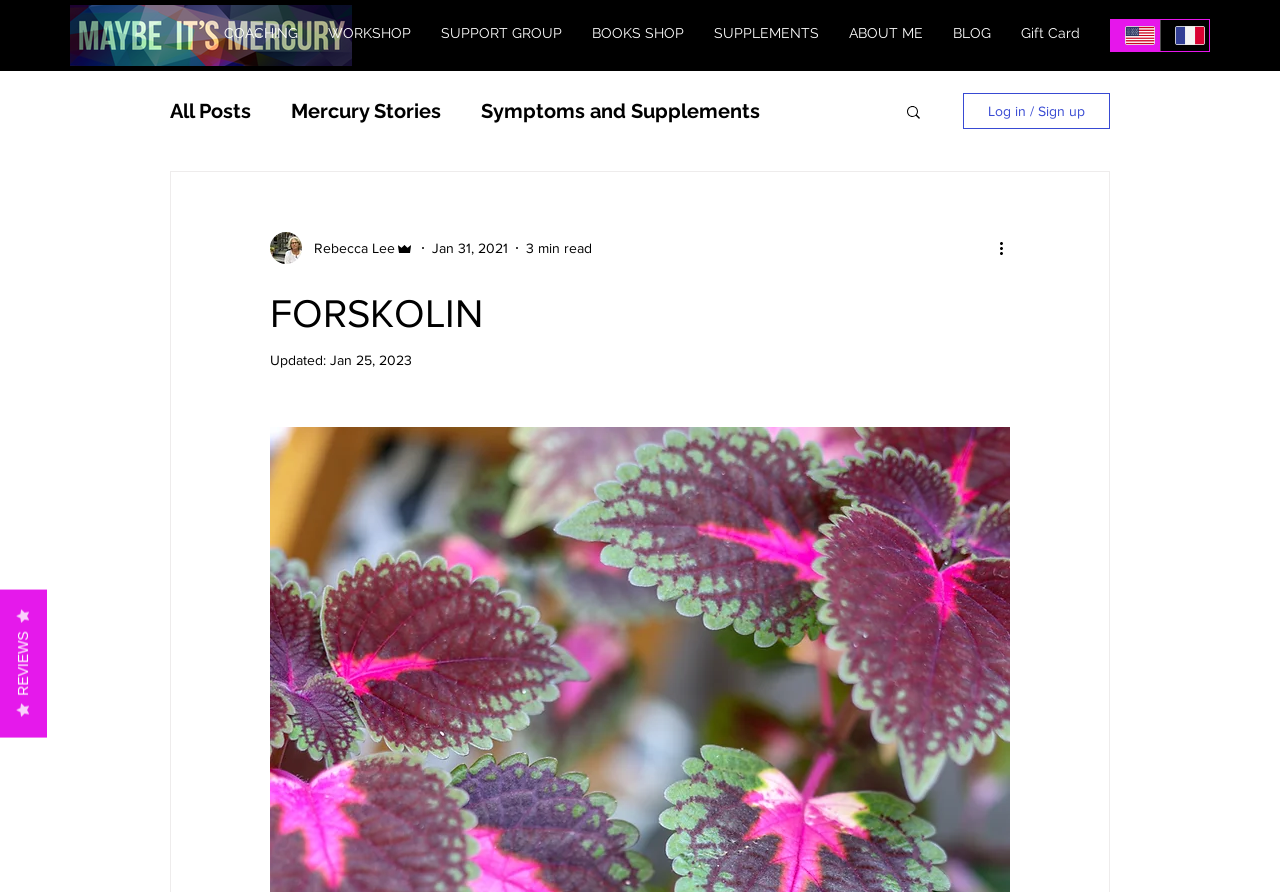From the element description COACHING, predict the bounding box coordinates of the UI element. The coordinates must be specified in the format (top-left x, top-left y, bottom-right x, bottom-right y) and should be within the 0 to 1 range.

[0.163, 0.009, 0.245, 0.065]